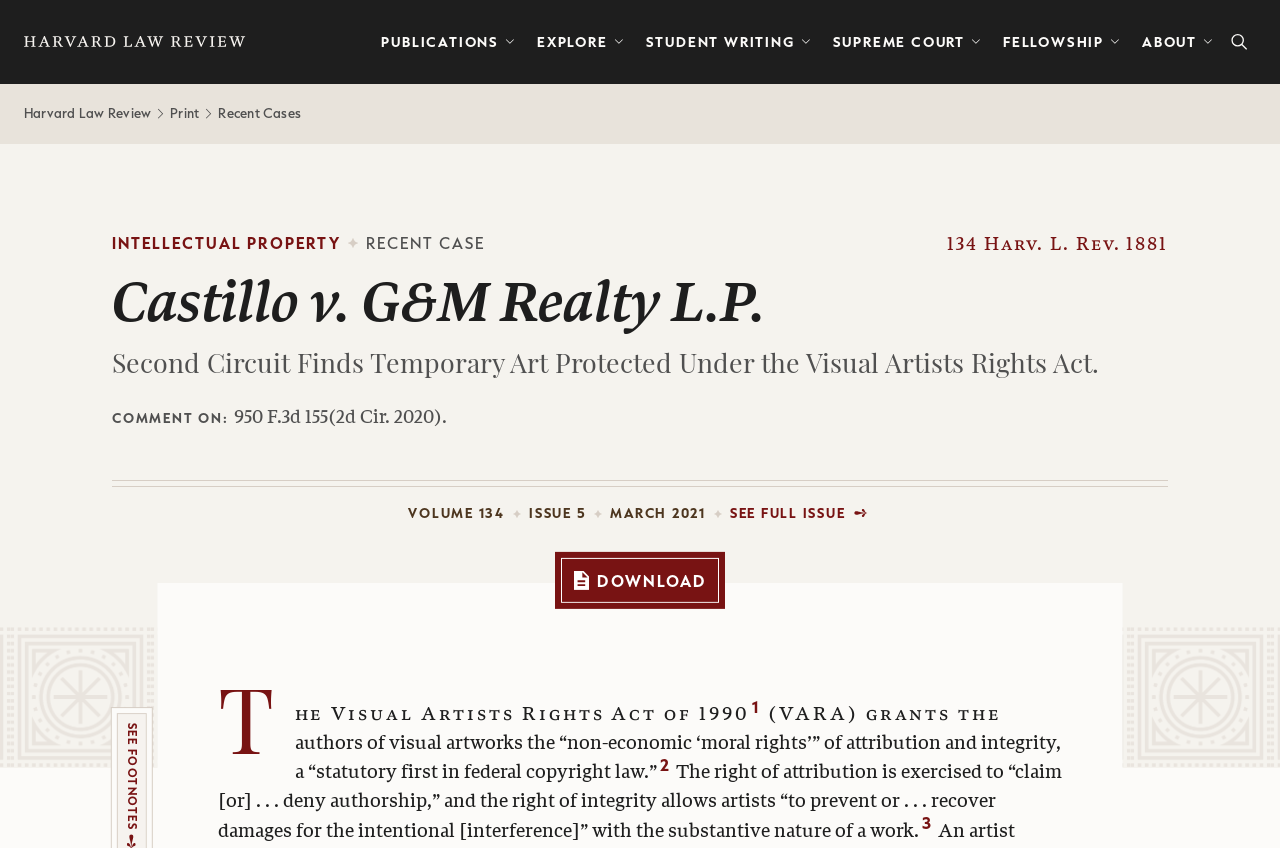Provide the bounding box coordinates of the HTML element described as: "Covestor". The bounding box coordinates should be four float numbers between 0 and 1, i.e., [left, top, right, bottom].

None